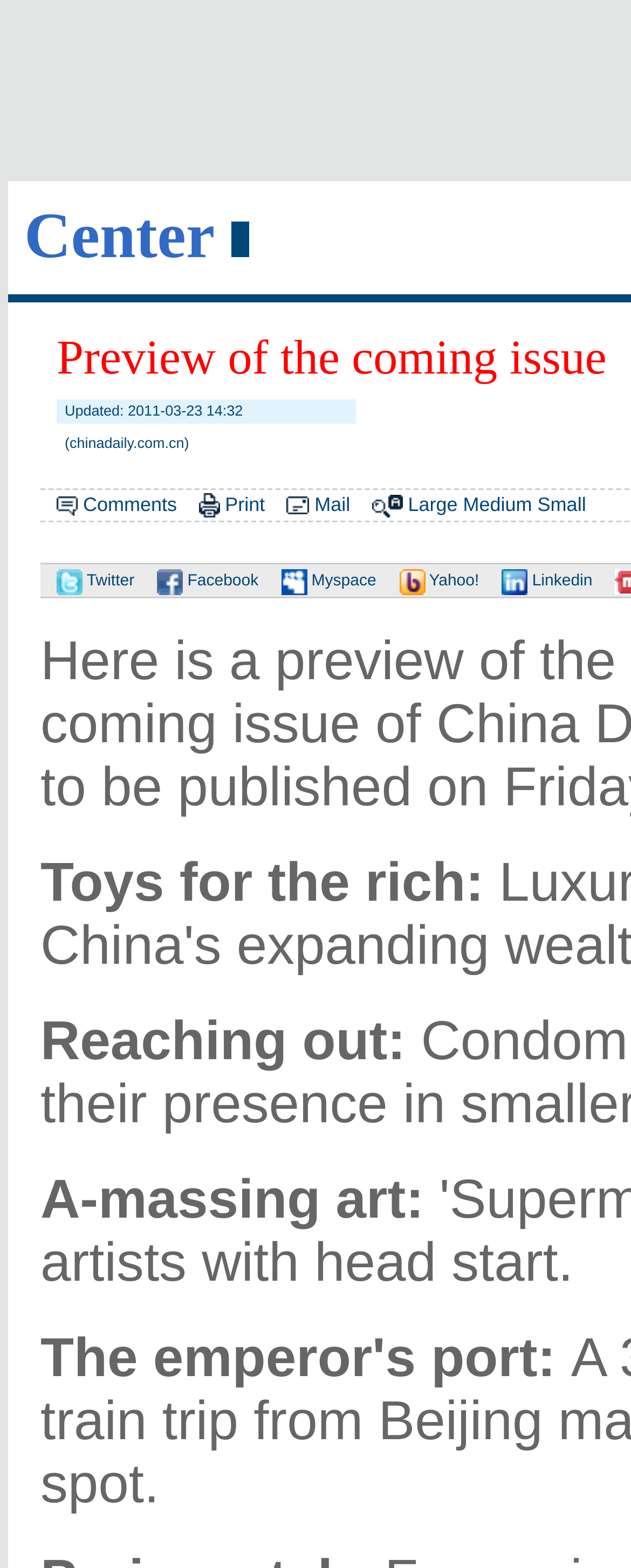Determine the bounding box coordinates of the clickable element to complete this instruction: "View in large font". Provide the coordinates in the format of four float numbers between 0 and 1, [left, top, right, bottom].

[0.646, 0.315, 0.725, 0.329]